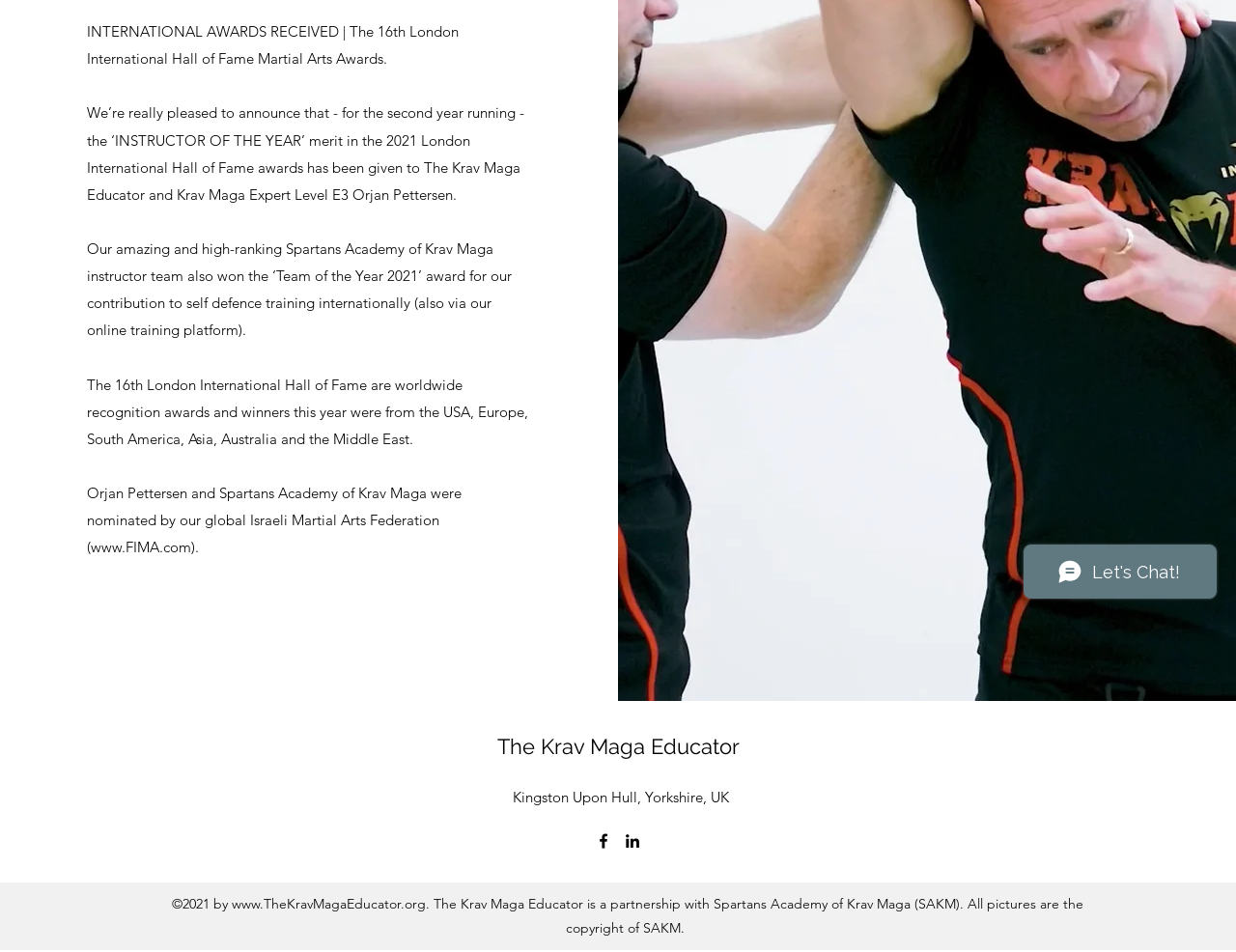Based on the provided description, "The Krav Maga Educator", find the bounding box of the corresponding UI element in the screenshot.

[0.402, 0.771, 0.603, 0.797]